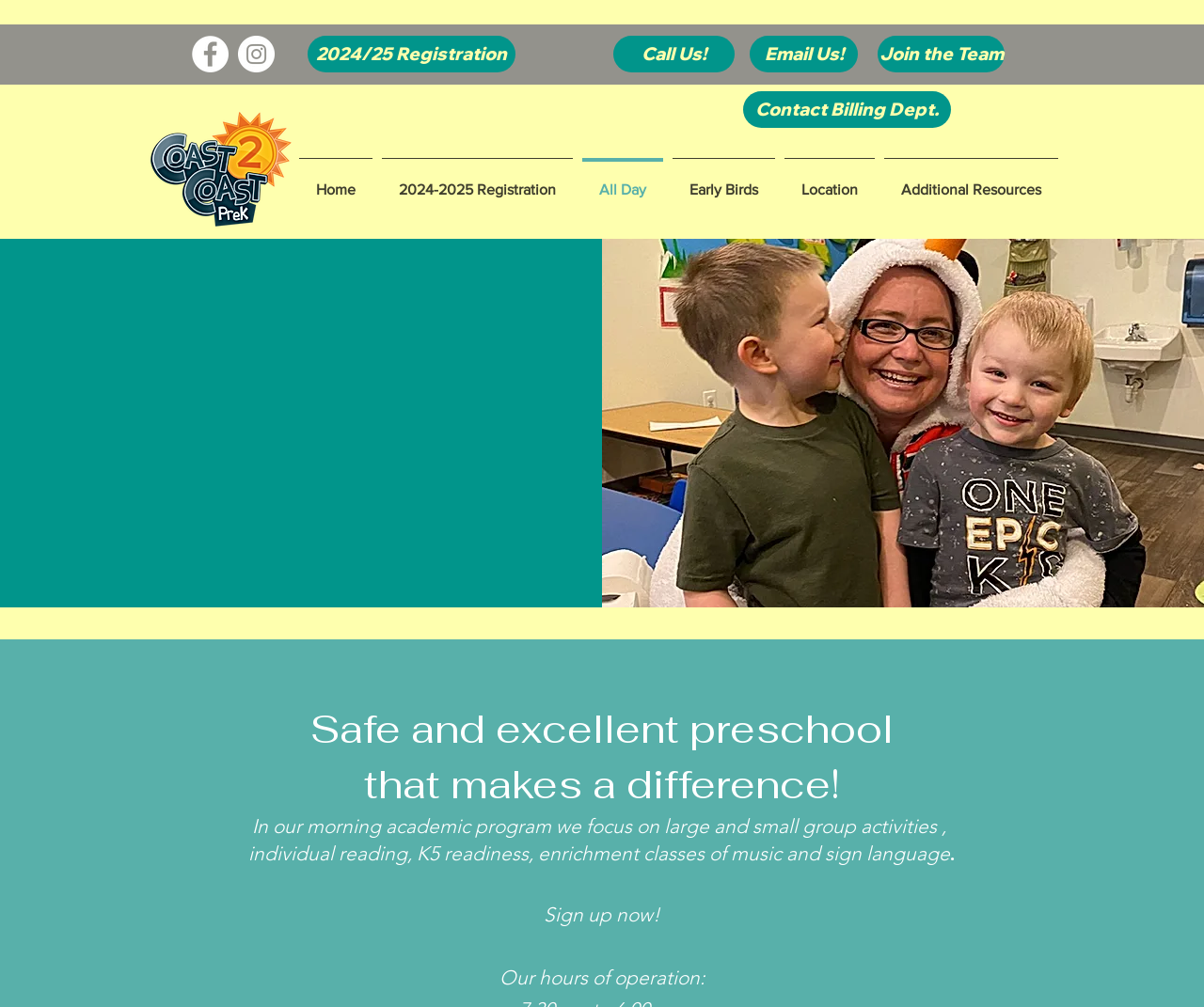What is the purpose of the enrichment classes?
Based on the image, respond with a single word or phrase.

Music and sign language